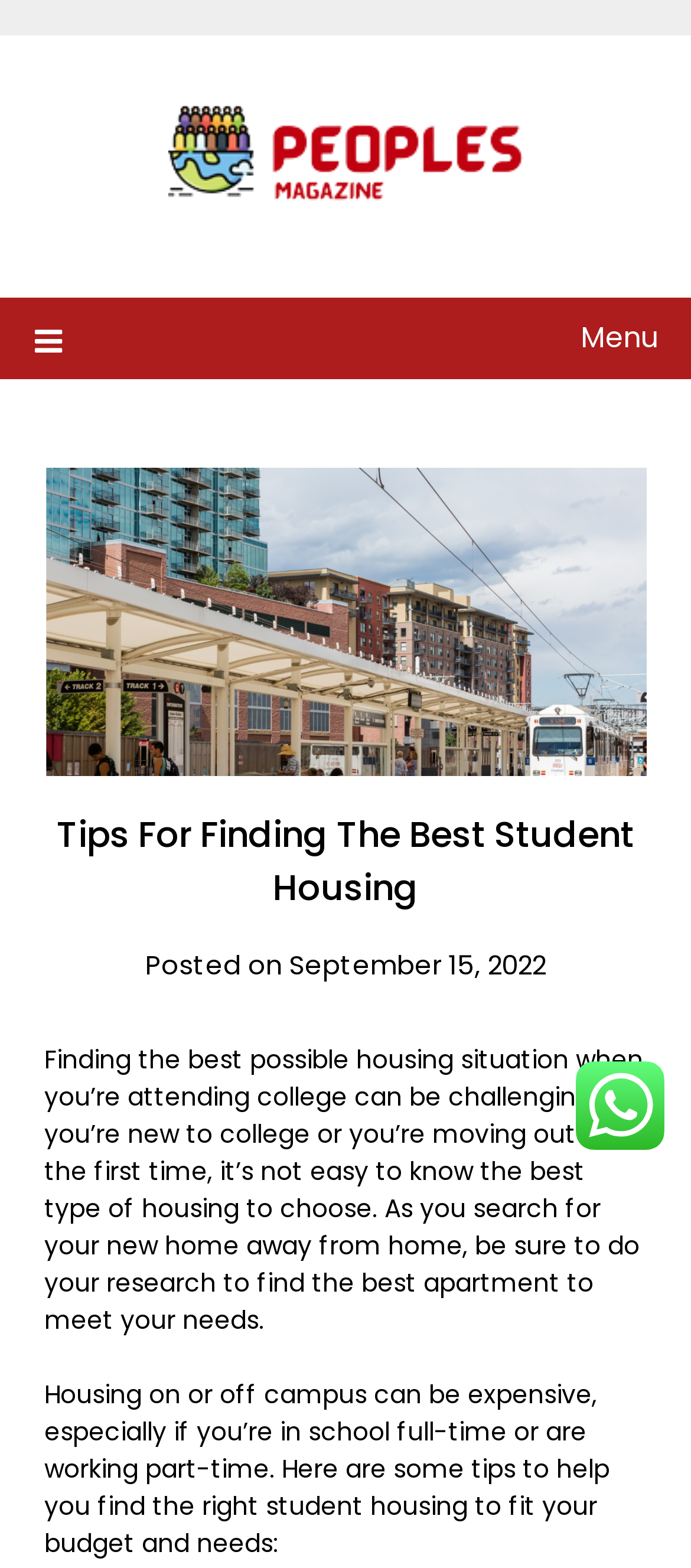Find the bounding box of the element with the following description: "Subscribe Now". The coordinates must be four float numbers between 0 and 1, formatted as [left, top, right, bottom].

None